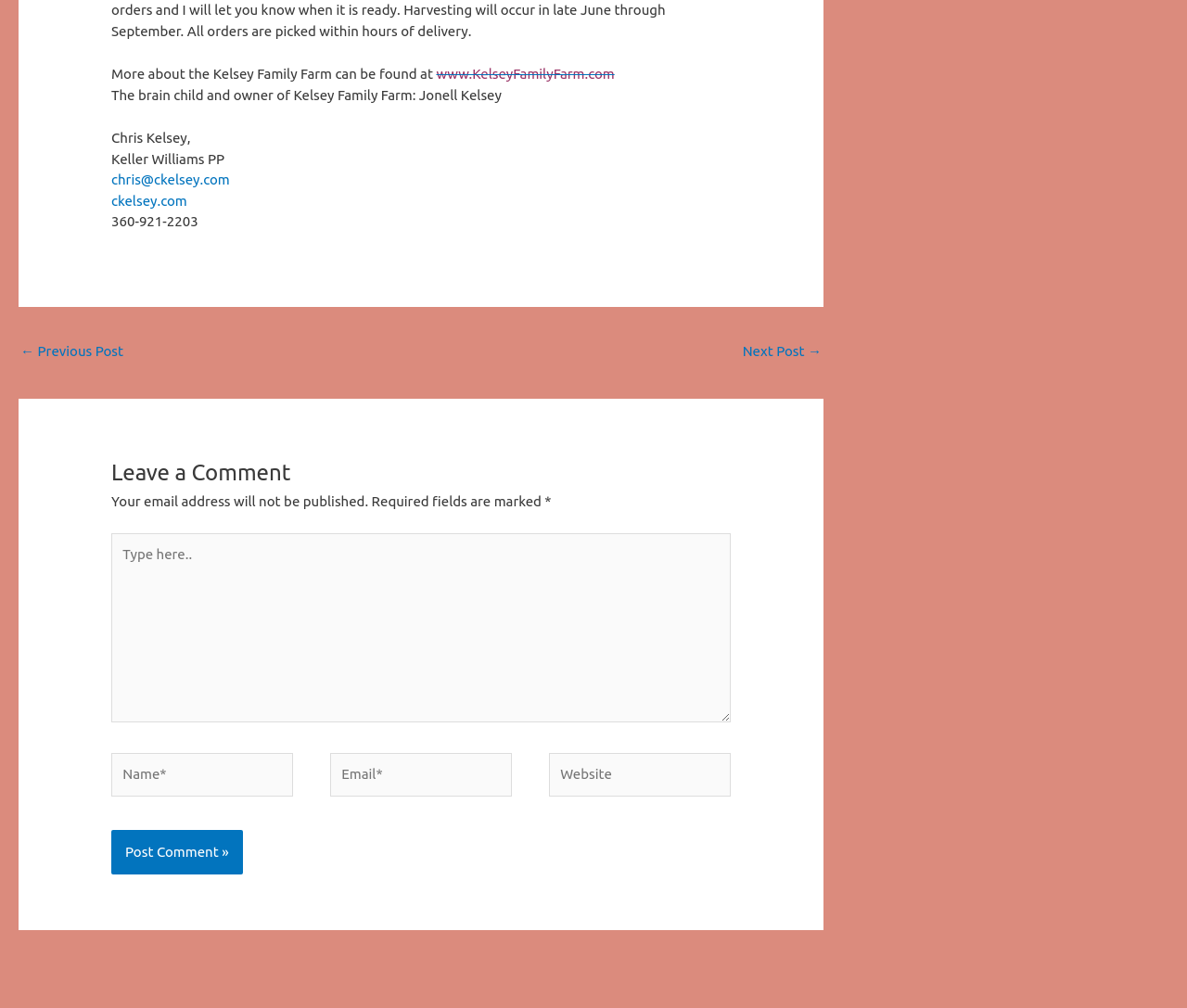Locate the bounding box coordinates of the item that should be clicked to fulfill the instruction: "email Chris Kelsey".

[0.094, 0.171, 0.194, 0.186]